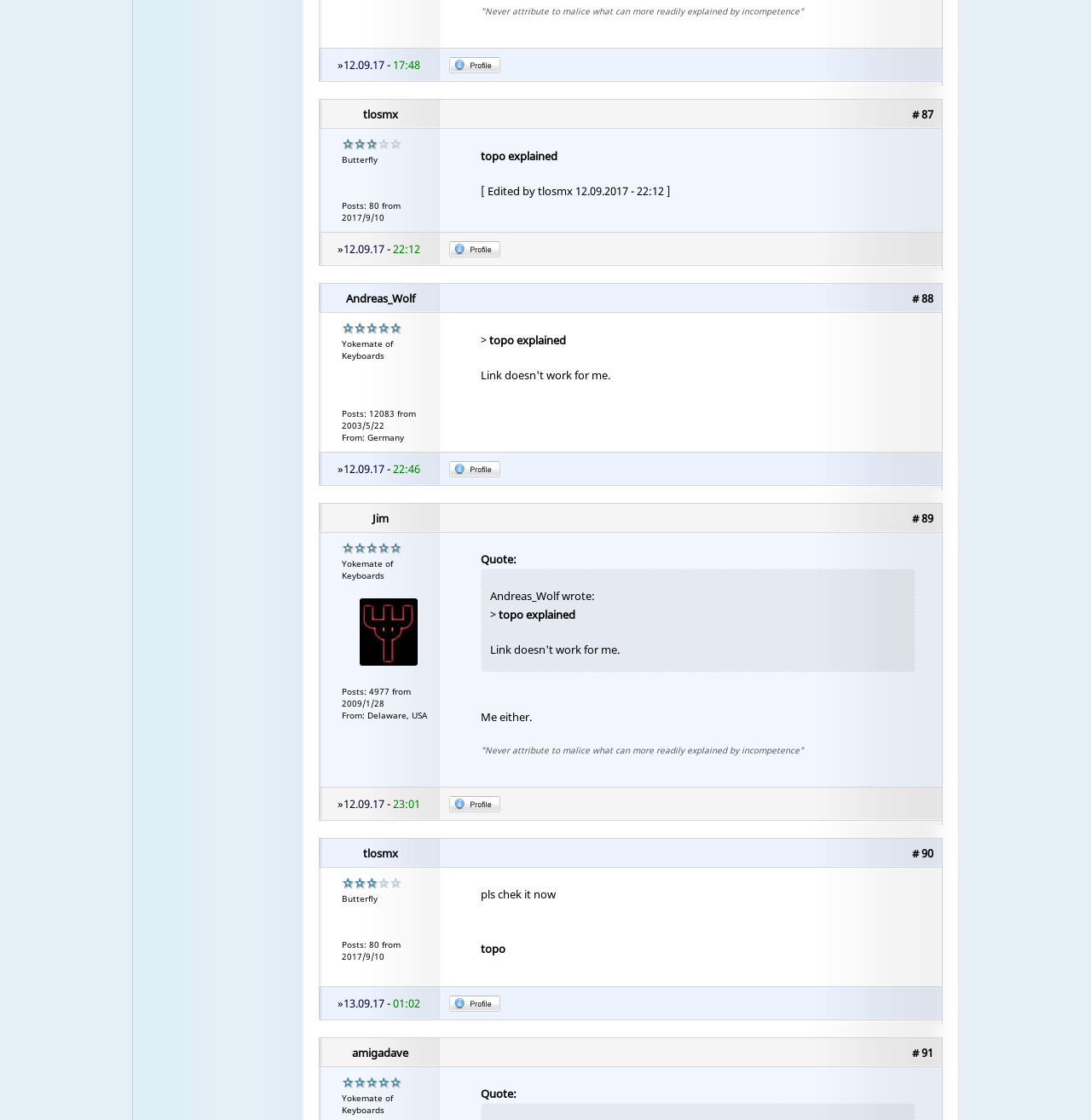Answer the question in one word or a short phrase:
What is the time of the post by amigadave?

01:02